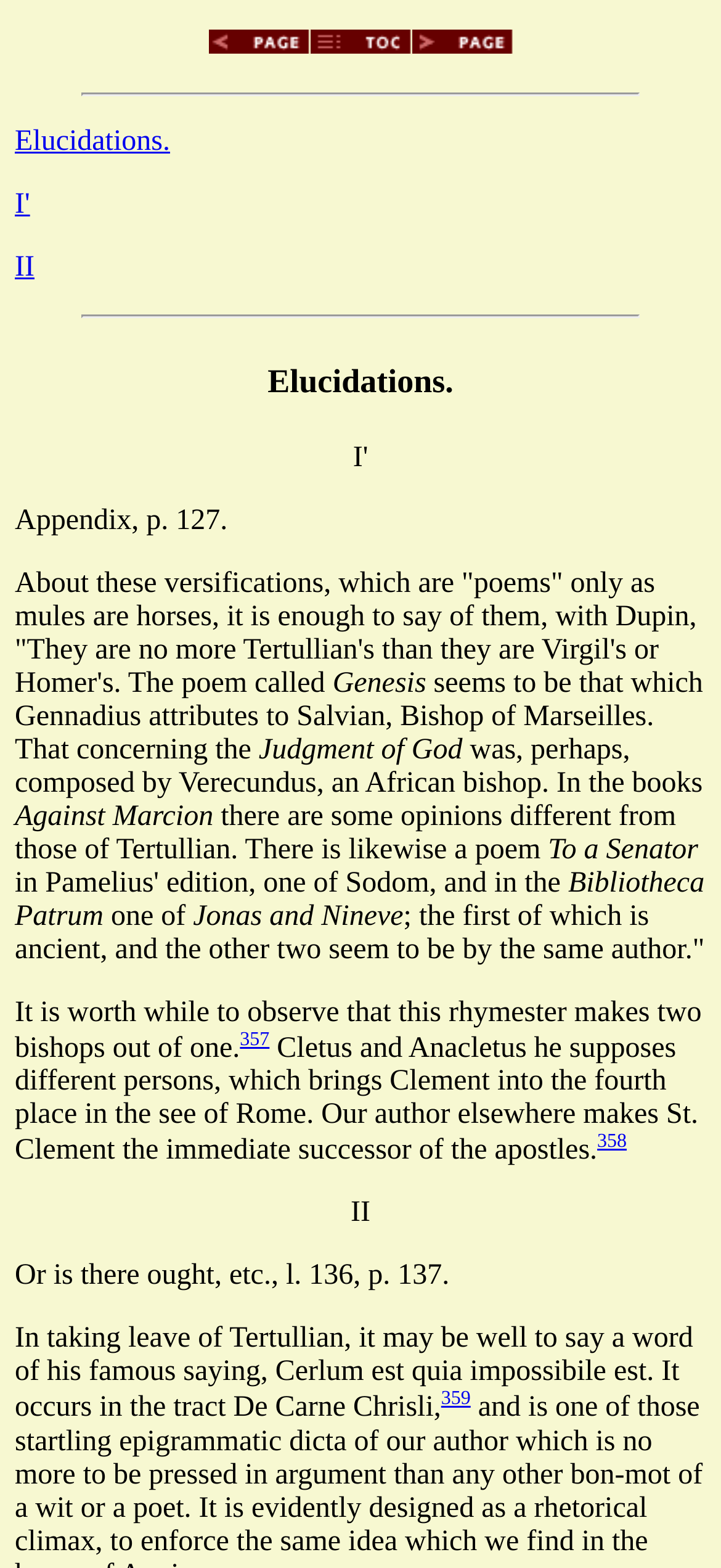Based on the element description, predict the bounding box coordinates (top-left x, top-left y, bottom-right x, bottom-right y) for the UI element in the screenshot: I'

[0.021, 0.12, 0.042, 0.14]